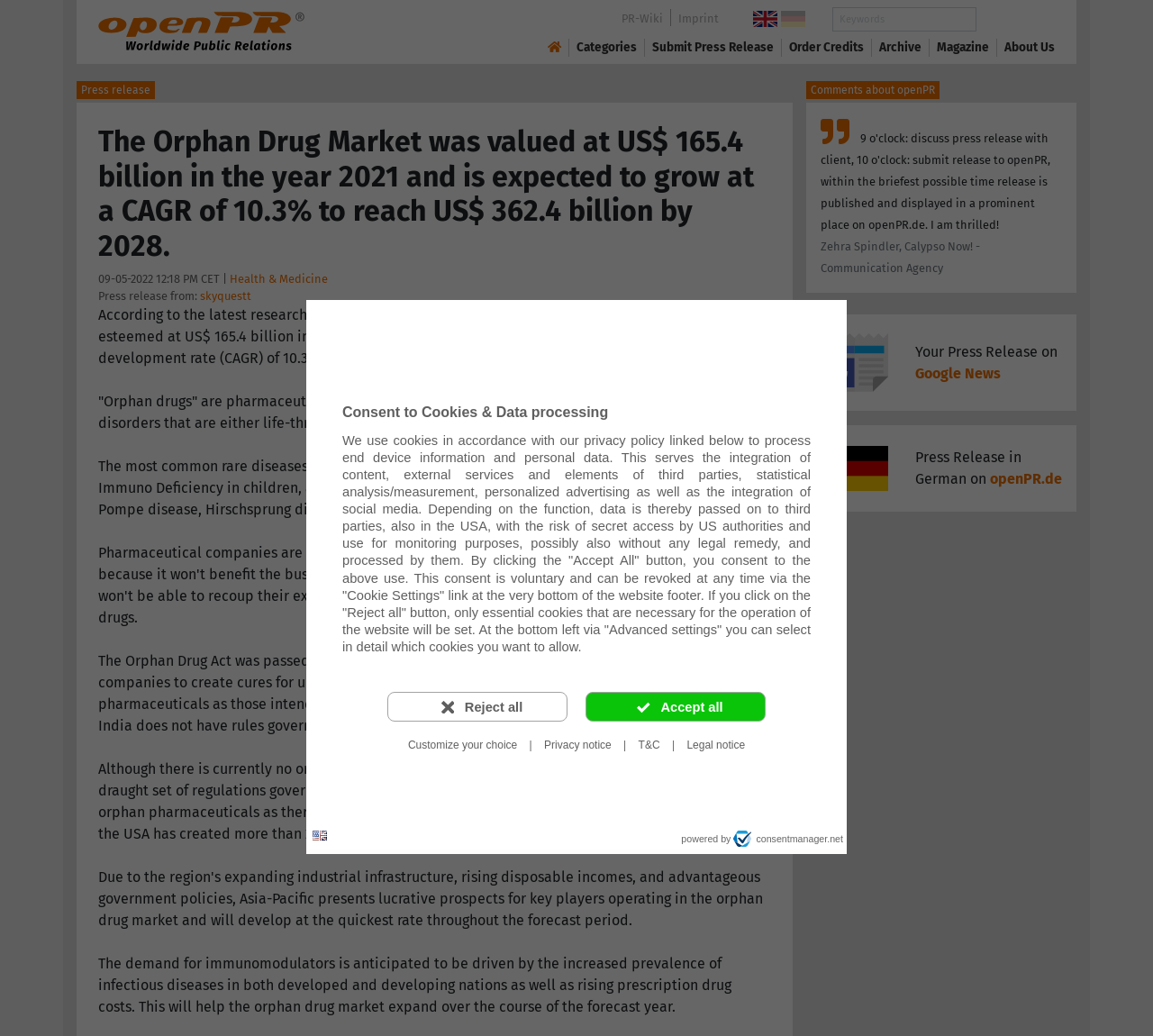Carefully observe the image and respond to the question with a detailed answer:
What is the expected growth rate of the orphan drug market?

The expected growth rate of the orphan drug market is mentioned in the first paragraph as 'The Orphan Drug Market was valued at US$ 165.4 billion in the year 2021 and is expected to grow at a CAGR of 10.3% to reach US$ 362.4 billion by 2028.'